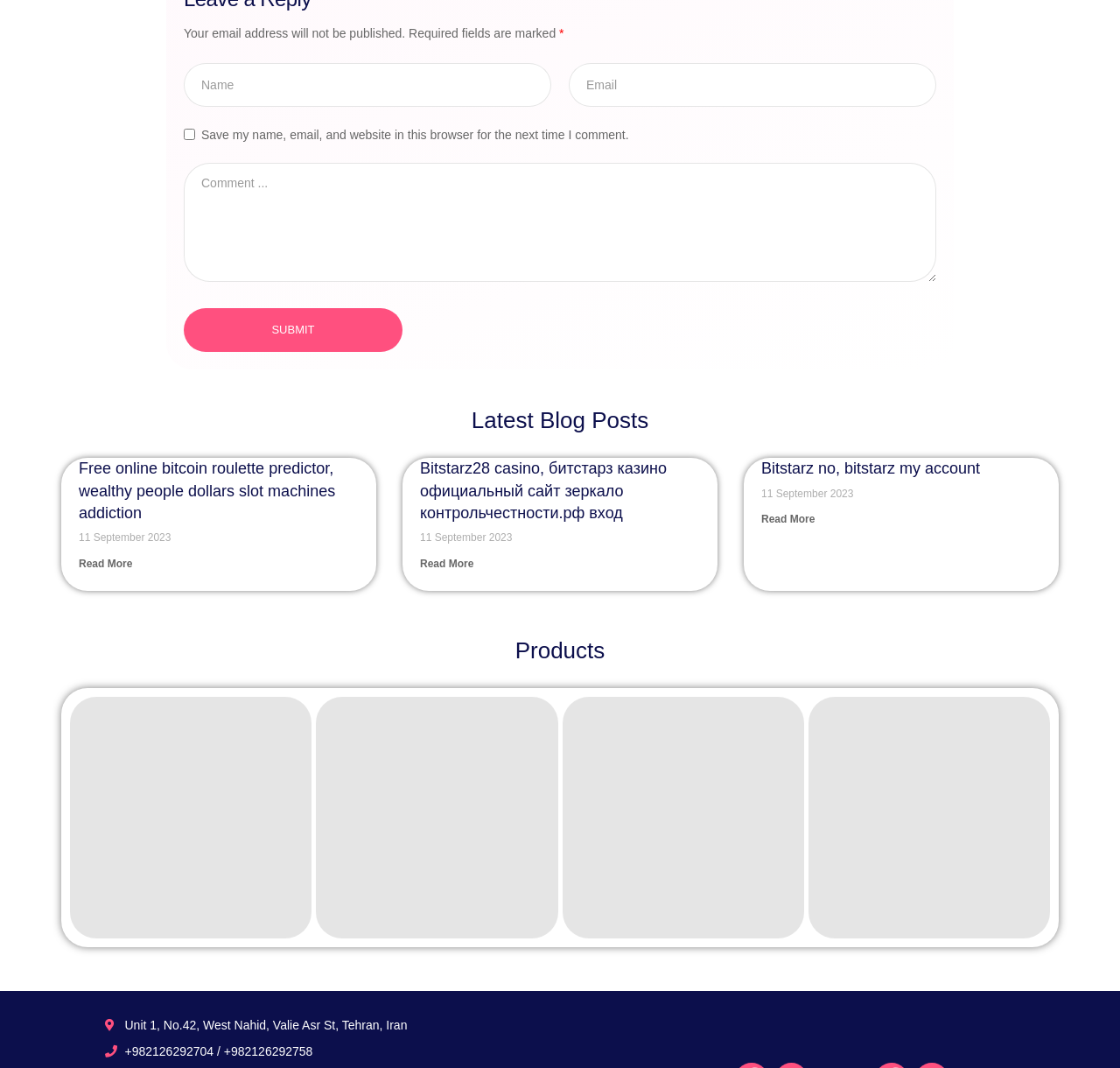Locate the bounding box coordinates of the clickable region necessary to complete the following instruction: "Submit a comment". Provide the coordinates in the format of four float numbers between 0 and 1, i.e., [left, top, right, bottom].

[0.164, 0.289, 0.359, 0.33]